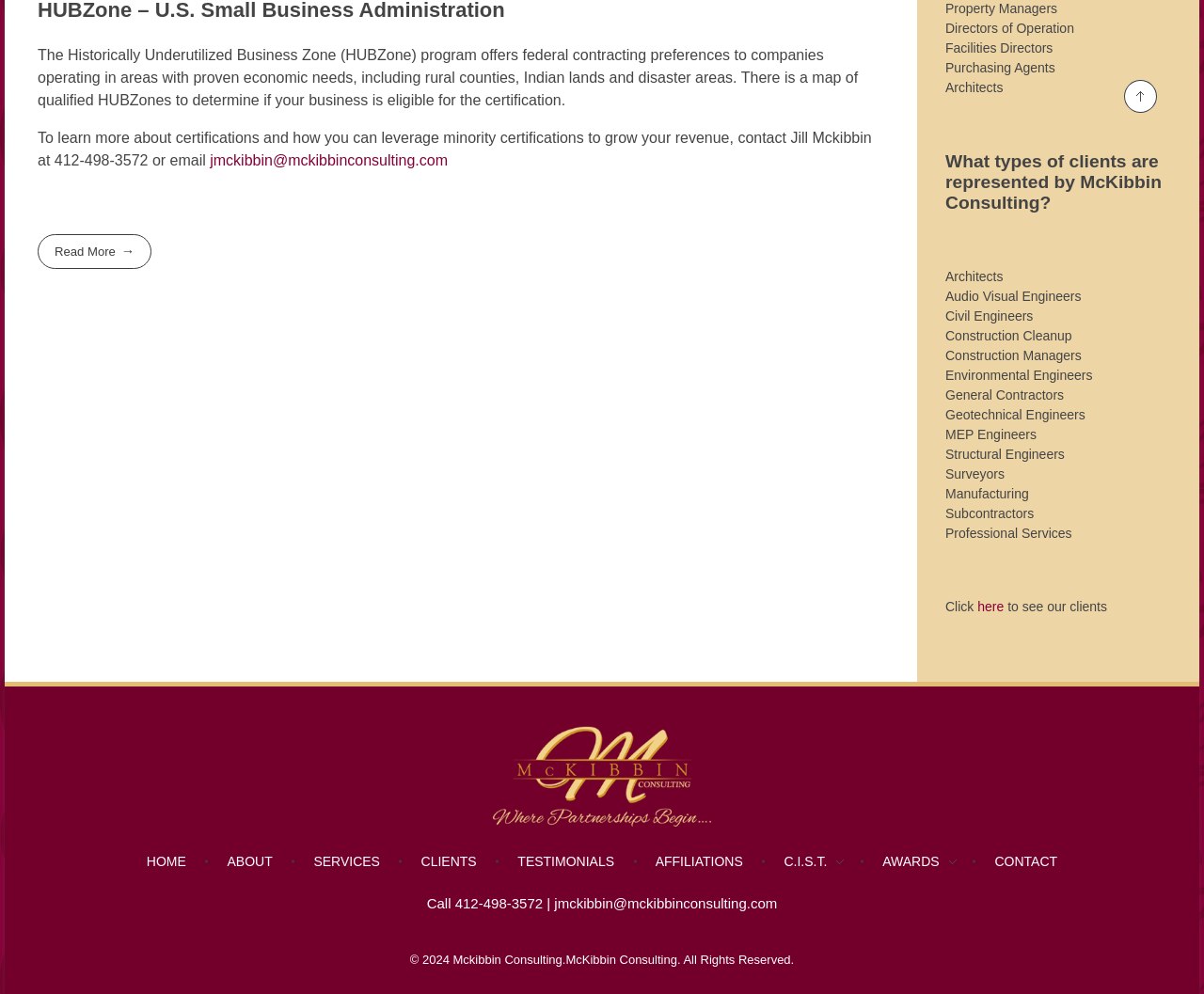Identify the bounding box coordinates of the part that should be clicked to carry out this instruction: "visit blog".

None